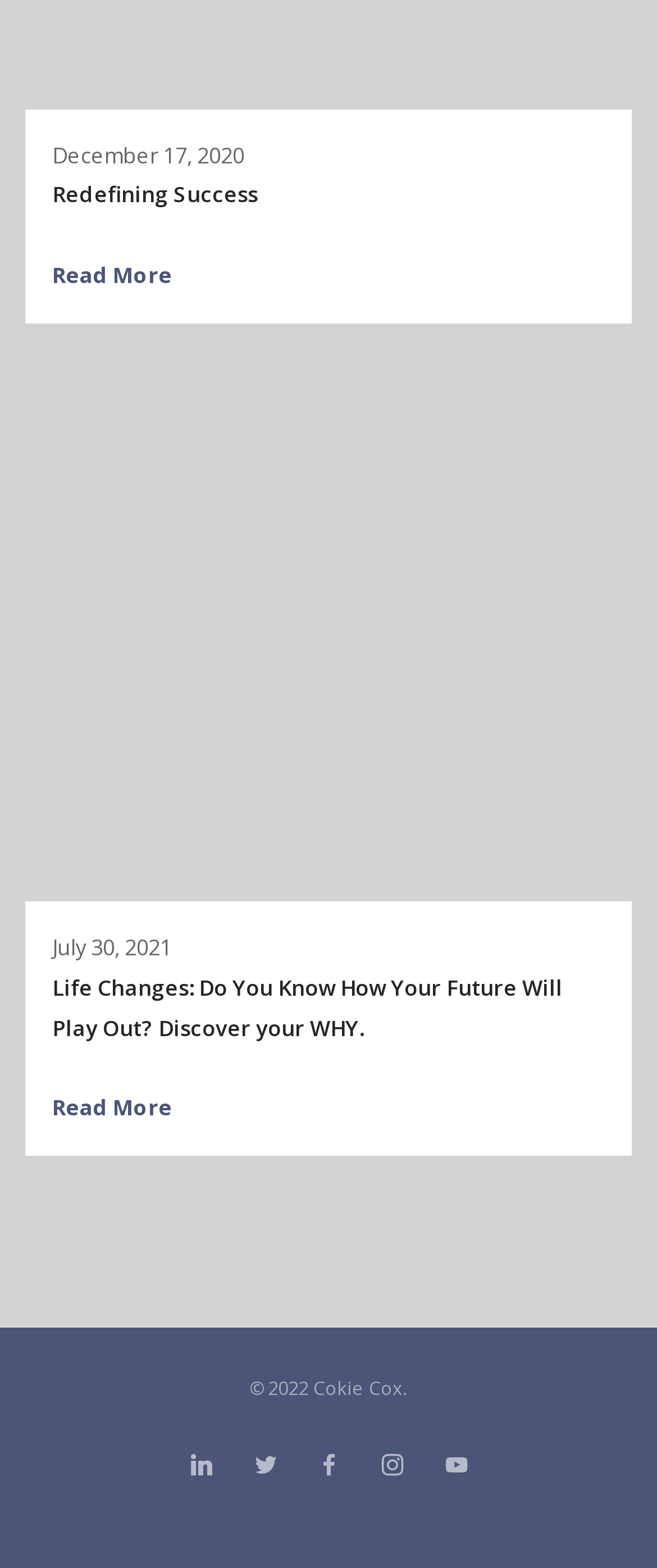Find the bounding box coordinates of the area that needs to be clicked in order to achieve the following instruction: "Follow Cokie Cox on Twitter". The coordinates should be specified as four float numbers between 0 and 1, i.e., [left, top, right, bottom].

[0.385, 0.925, 0.421, 0.945]